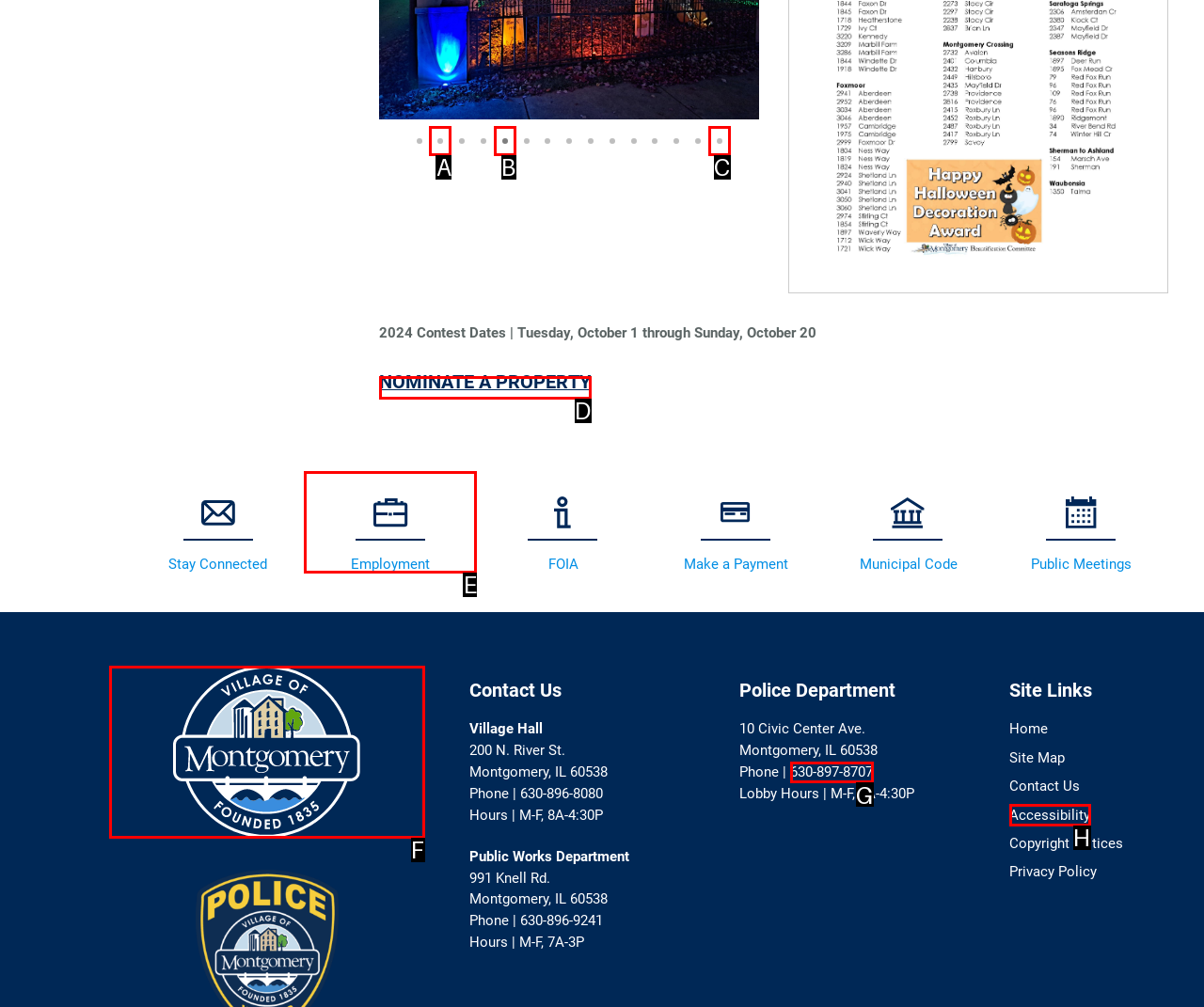Identify the correct UI element to click for this instruction: Nominate a property
Respond with the appropriate option's letter from the provided choices directly.

D